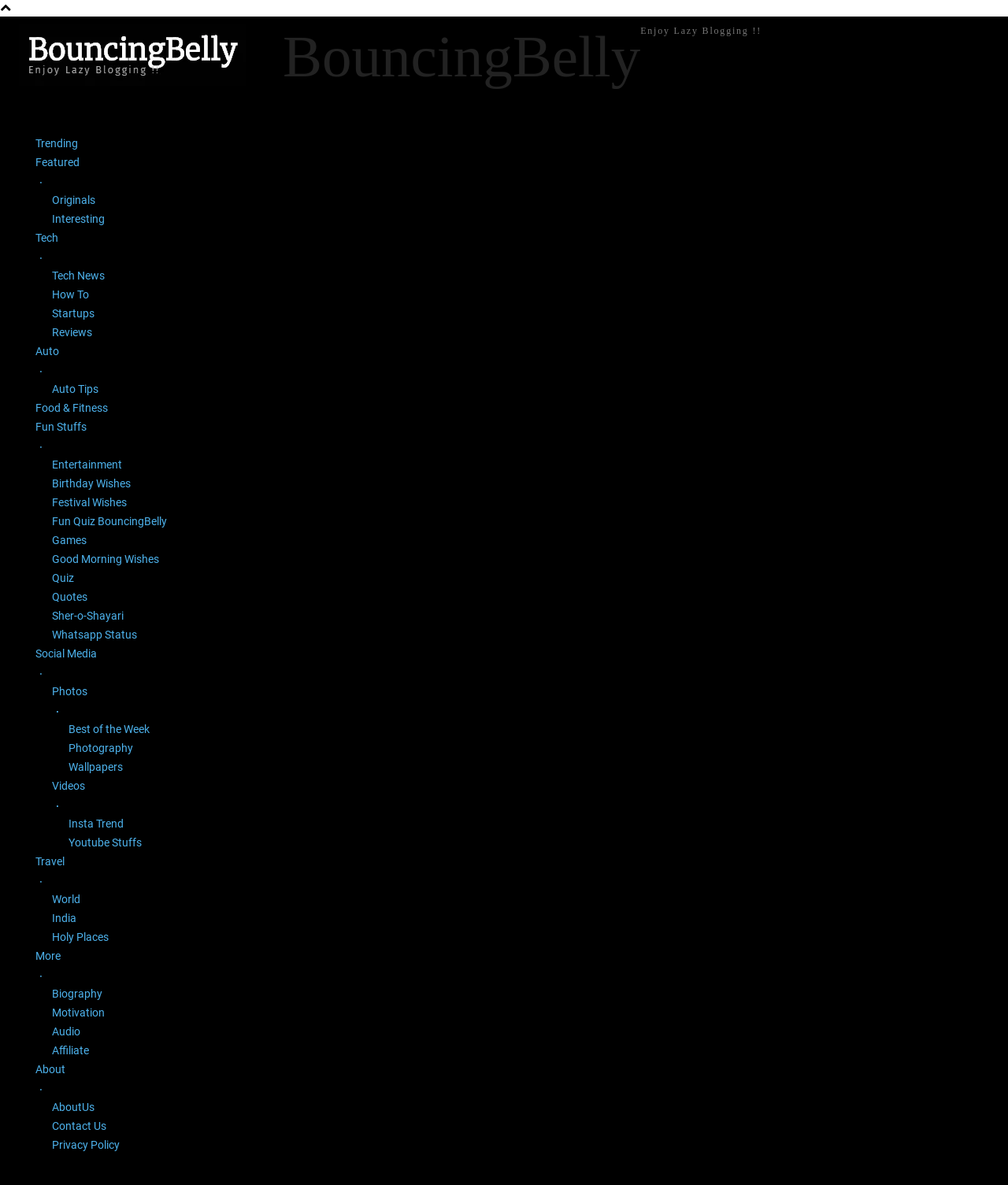What categories are available on the blog?
Answer the question based on the image using a single word or a brief phrase.

Trending, Featured, Originals, etc.